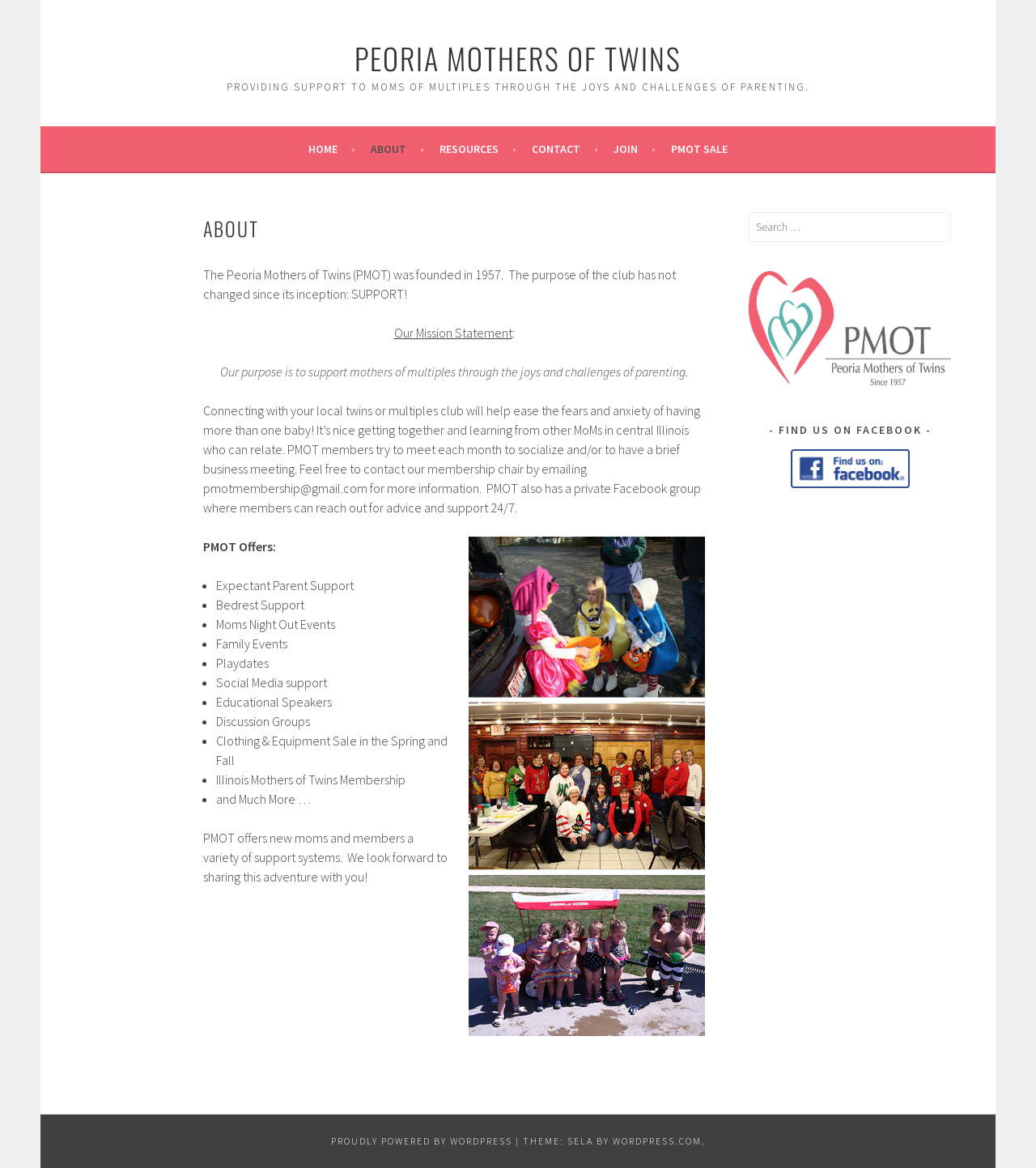Please use the details from the image to answer the following question comprehensively:
What is the email address for membership inquiries?

According to the webpage, the email address for membership inquiries is pmotmembership@gmail.com, which can be contacted for more information.